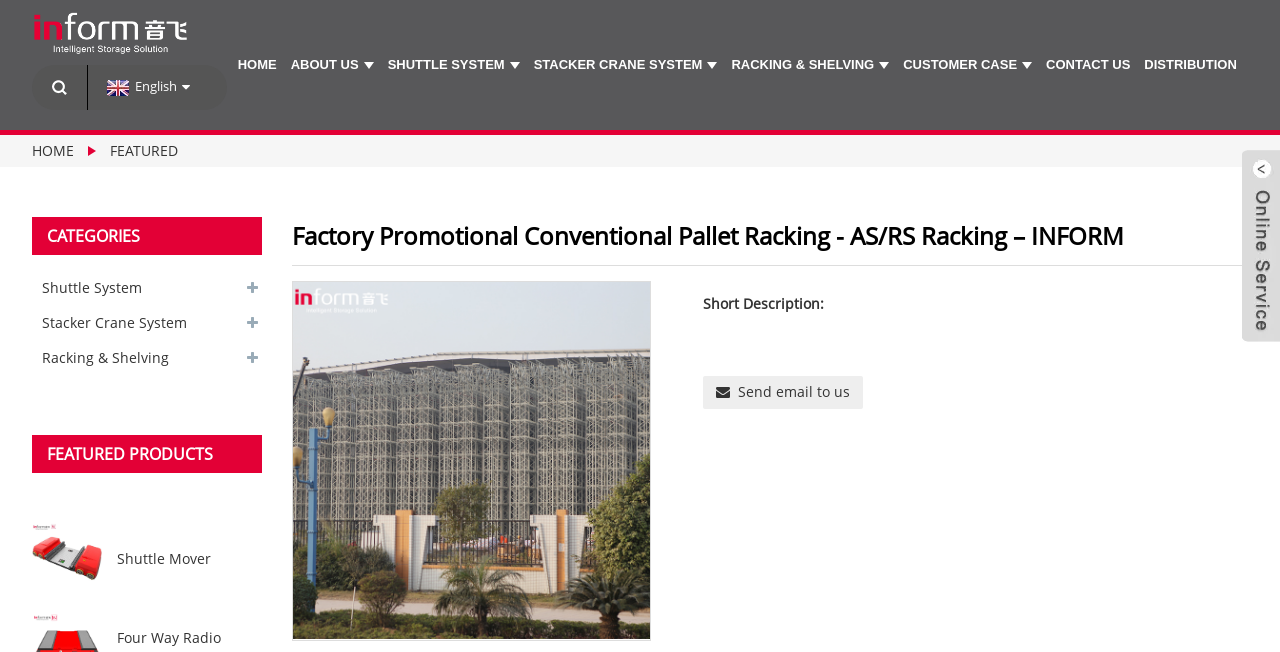Locate the bounding box coordinates of the UI element described by: "Featured". The bounding box coordinates should consist of four float numbers between 0 and 1, i.e., [left, top, right, bottom].

[0.086, 0.216, 0.139, 0.245]